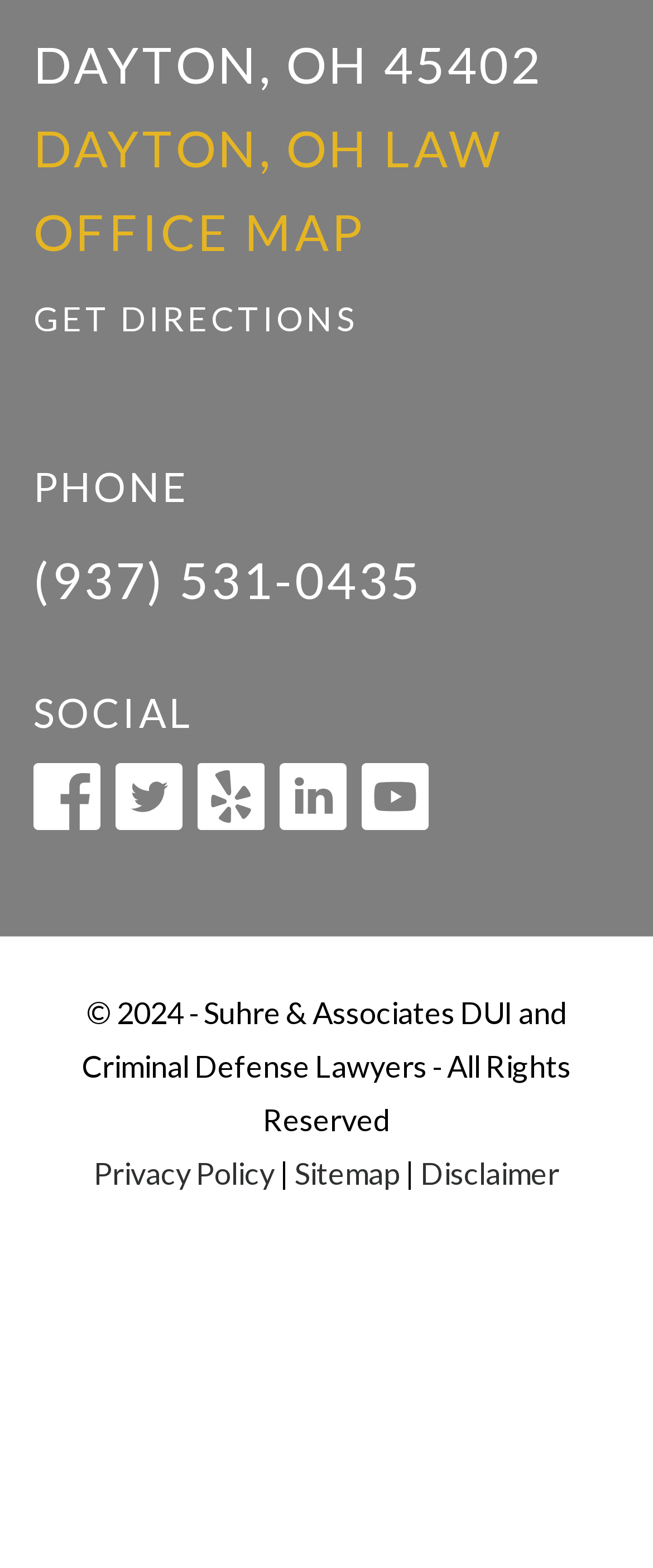What is the address of the law office?
Kindly offer a comprehensive and detailed response to the question.

The address of the law office can be found at the top of the webpage, where it is displayed as 'DAYTON, OH 45402' in a static text element.